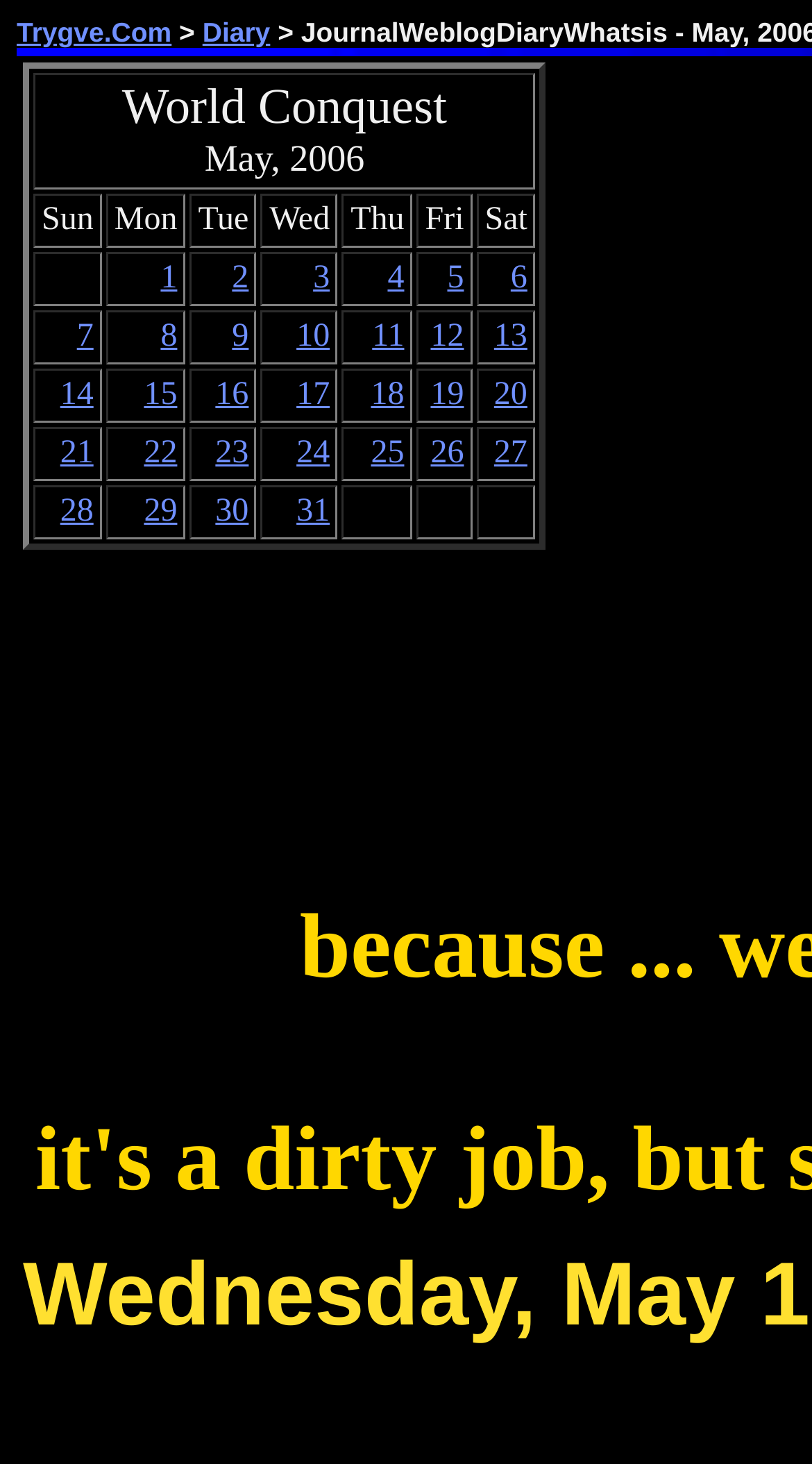Illustrate the webpage with a detailed description.

This webpage is a blog titled "world conquest, one day at a time - daily life of a typical movie villain/systems administrator" by Trygve Lode. At the top, there is a link to "Trygve.Com" followed by a greater-than symbol. Below that, there is a link to "Diary" which leads to a table with a calendar layout. The table has seven columns, labeled "Sun" to "Sat", and five rows, each representing a week in May 2006. Each cell in the table contains a link to a specific day, numbered from 1 to 30. The links are arranged in a grid pattern, with the days of the week at the top and the dates increasing from top to bottom.